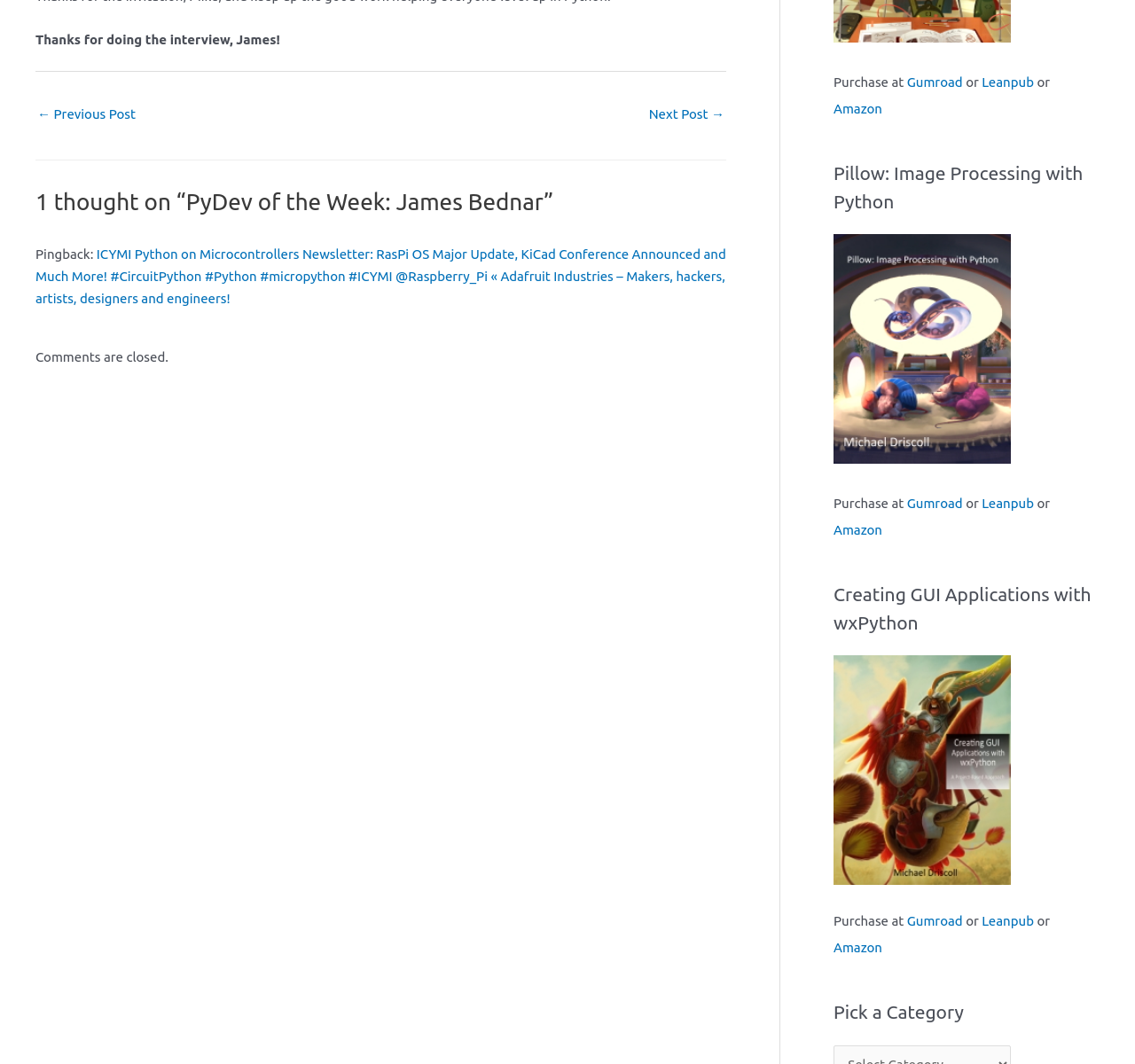Please identify the bounding box coordinates of the element I should click to complete this instruction: 'Click on the 'Creating GUI Applications with wxPython' link'. The coordinates should be given as four float numbers between 0 and 1, like this: [left, top, right, bottom].

[0.734, 0.715, 0.891, 0.729]